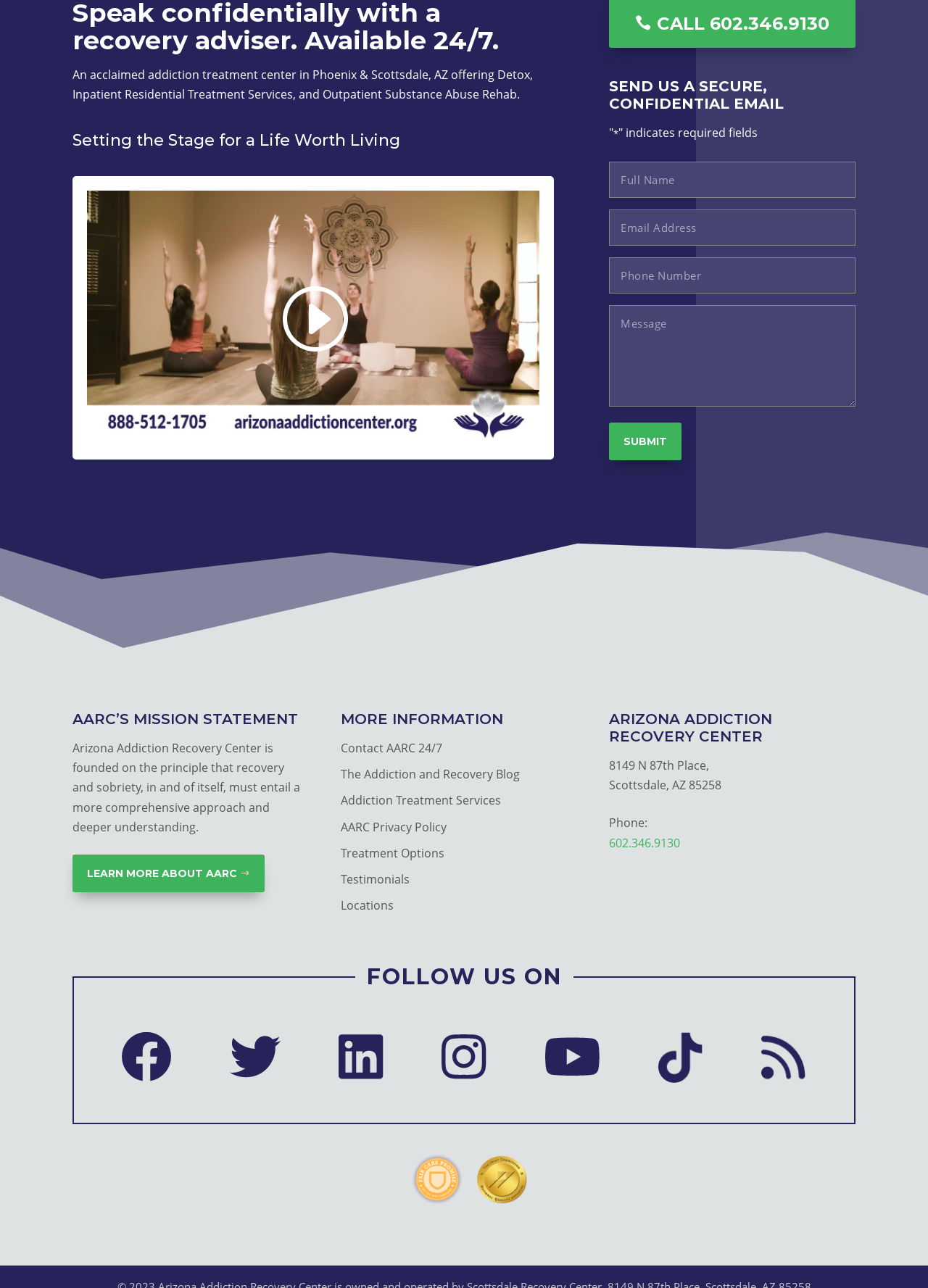Locate the bounding box coordinates of the element that should be clicked to fulfill the instruction: "View the previous ticket".

None